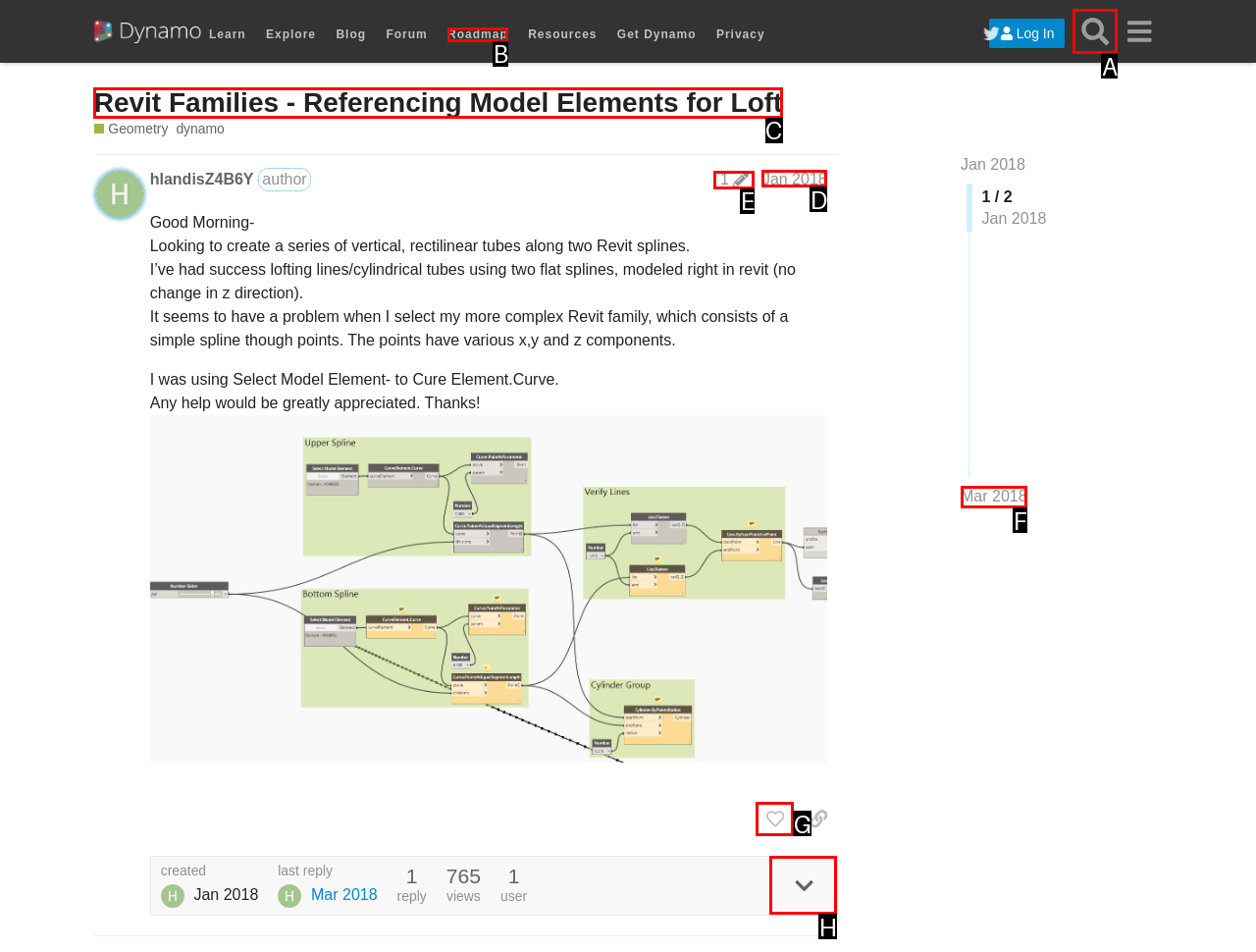Find the correct option to complete this instruction: Change the language to English. Reply with the corresponding letter.

None